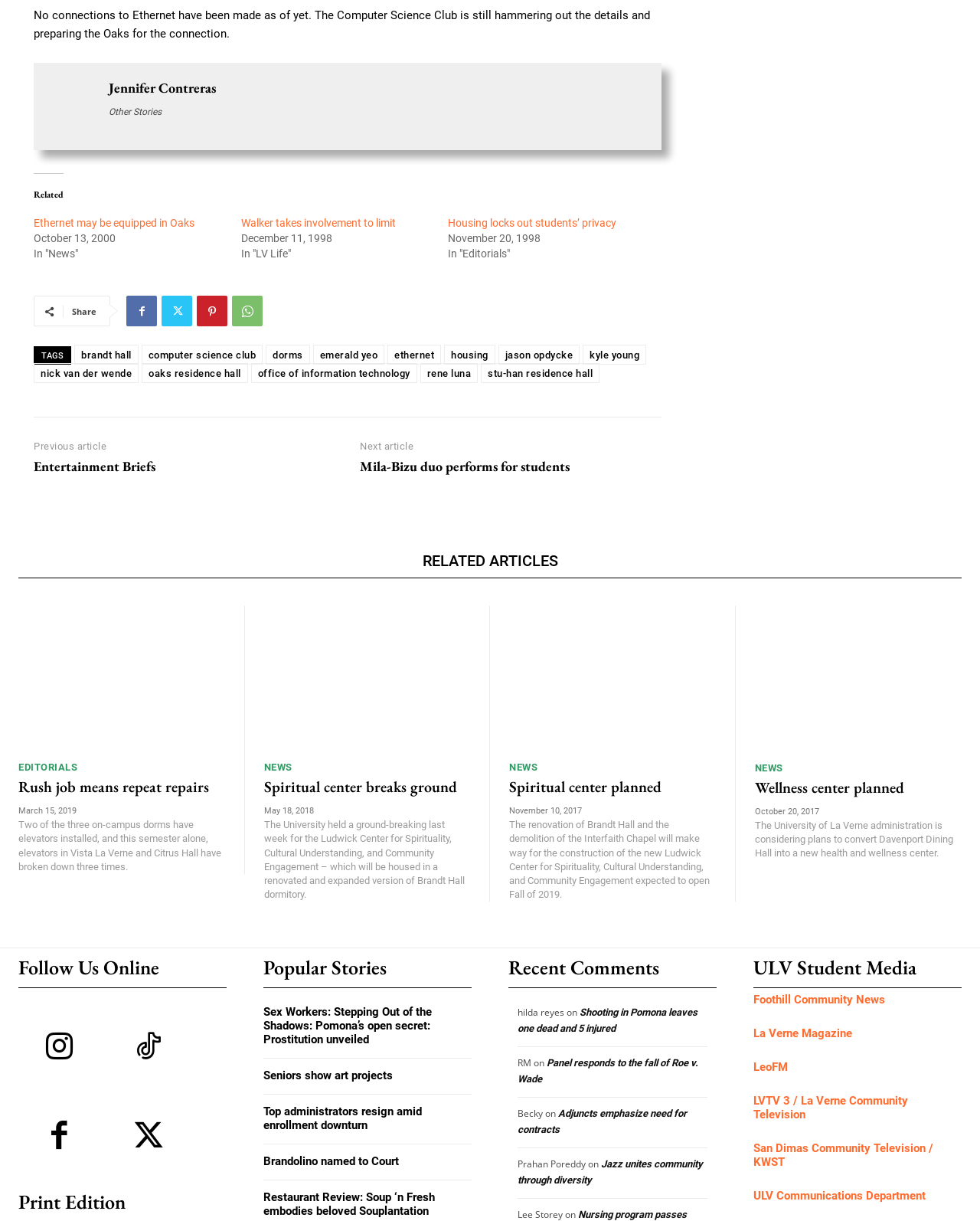Please determine the bounding box coordinates of the element to click in order to execute the following instruction: "Click on the link to read about Ethernet may be equipped in Oaks". The coordinates should be four float numbers between 0 and 1, specified as [left, top, right, bottom].

[0.034, 0.178, 0.198, 0.188]